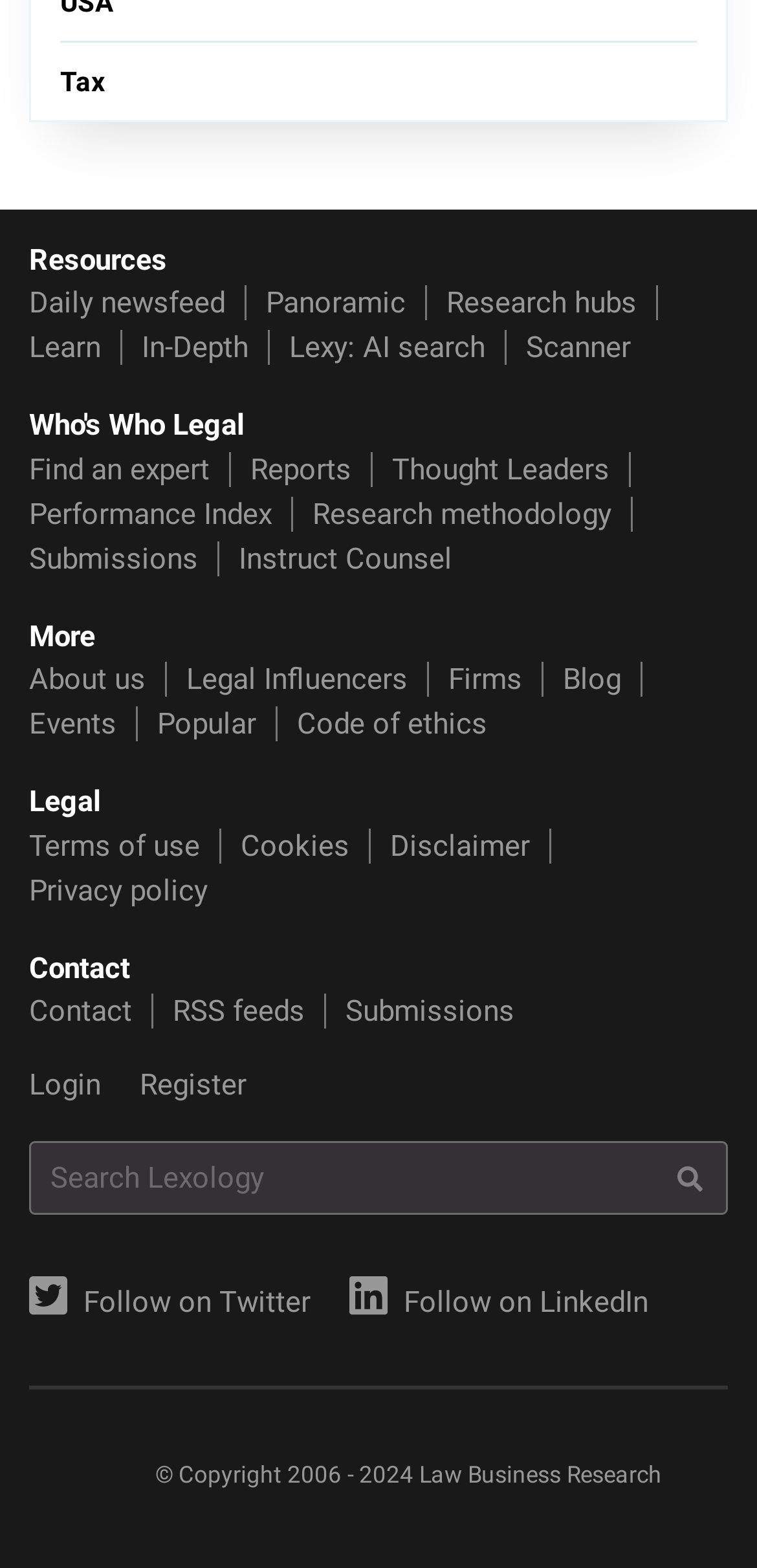Answer this question in one word or a short phrase: What type of content is available under 'Research hubs'?

Research content